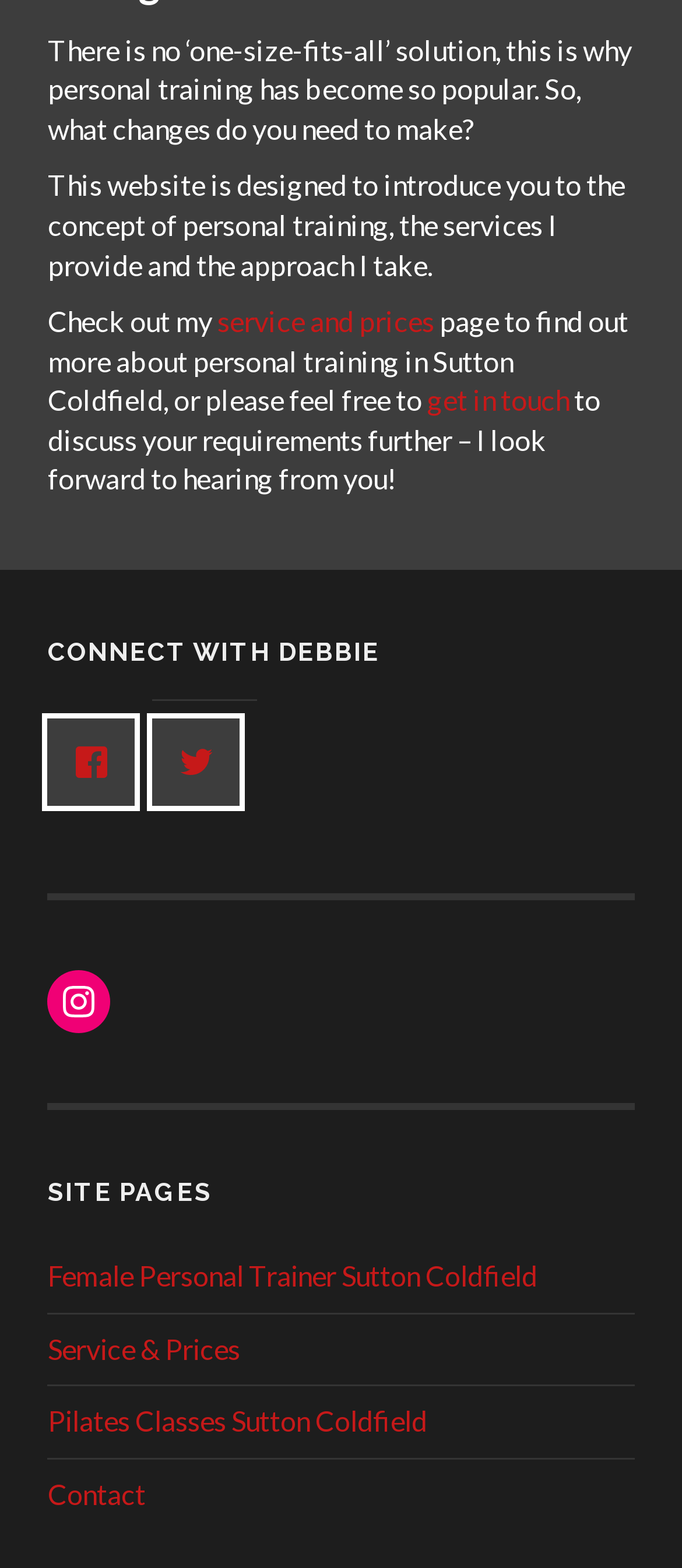Based on the image, please respond to the question with as much detail as possible:
How can you contact the personal trainer?

The webpage provides a link 'get in touch' in the third paragraph, which allows users to contact the personal trainer to discuss their requirements further.